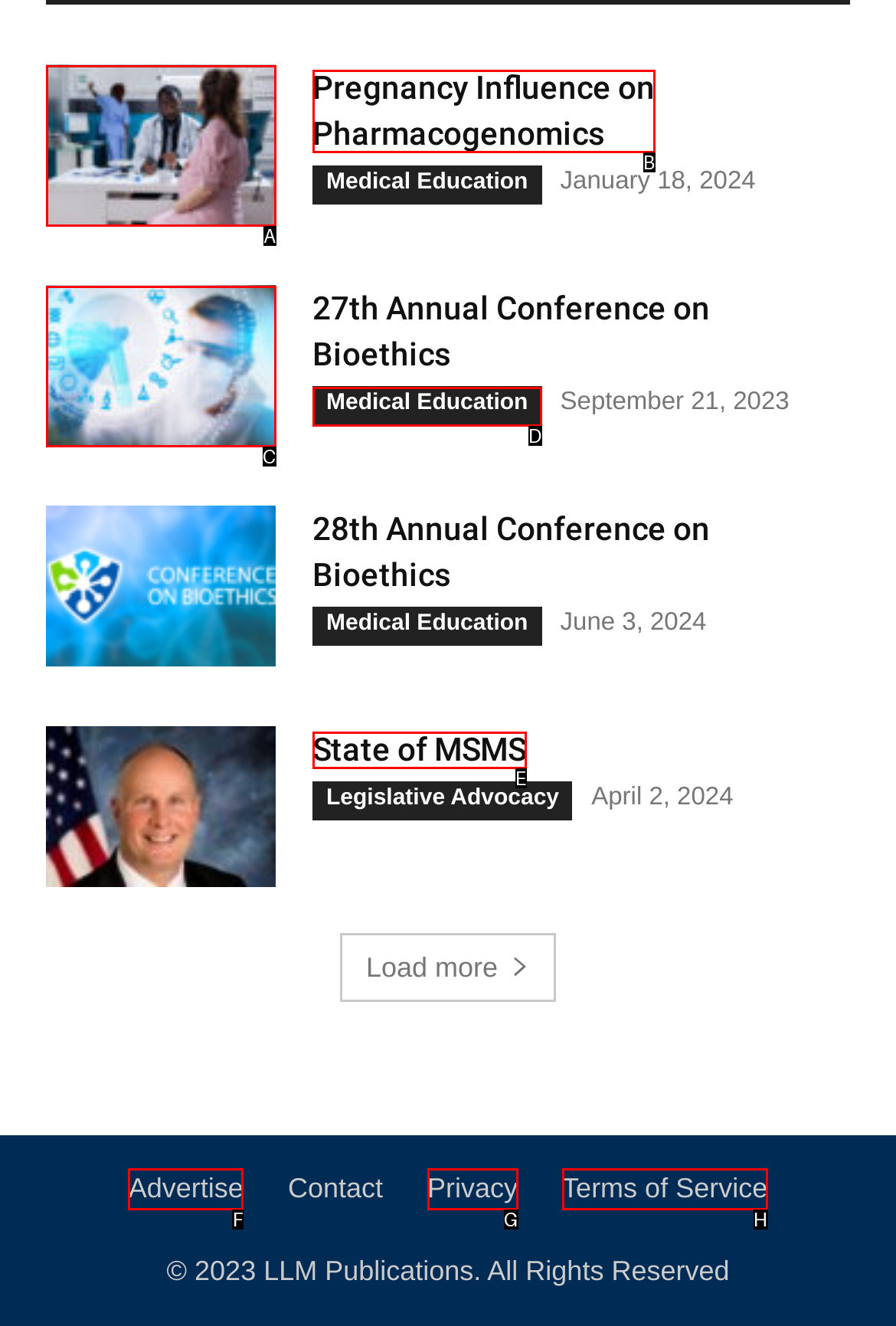Which option is described as follows: Pregnancy Influence on Pharmacogenomics
Answer with the letter of the matching option directly.

B